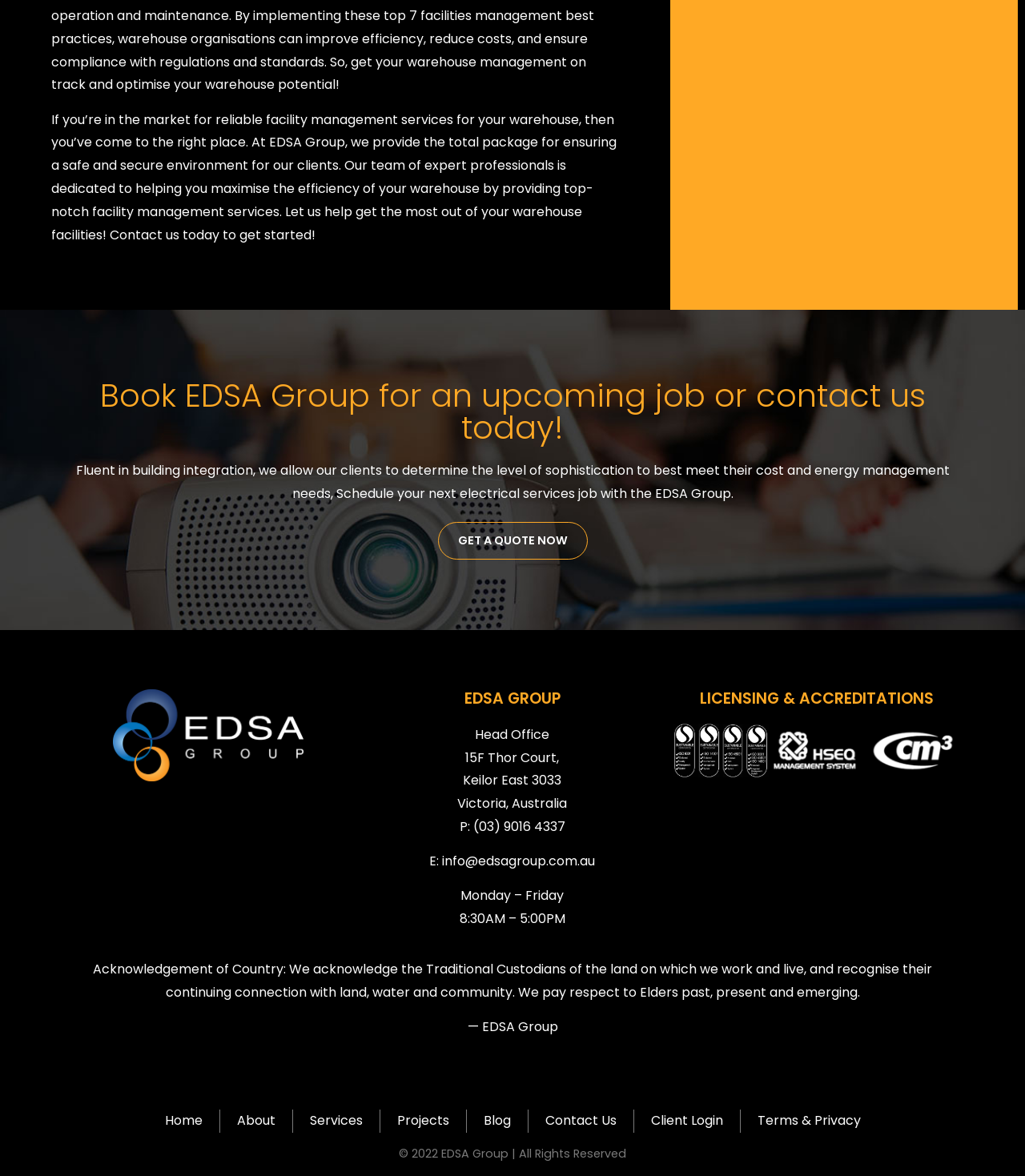Find the bounding box coordinates of the clickable area required to complete the following action: "select a product".

None